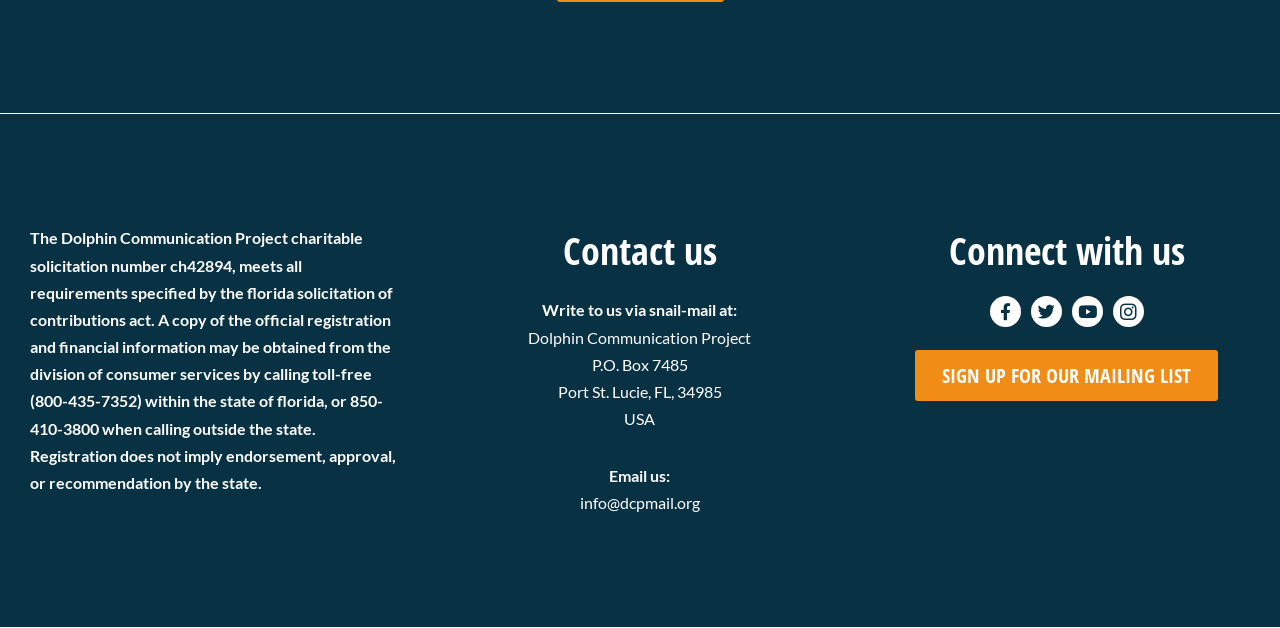What is the charitable solicitation number of the Dolphin Communication Project?
Kindly offer a detailed explanation using the data available in the image.

The charitable solicitation number of the Dolphin Communication Project is mentioned in the static text at the top of the webpage, which provides information about the project's registration and financial information.